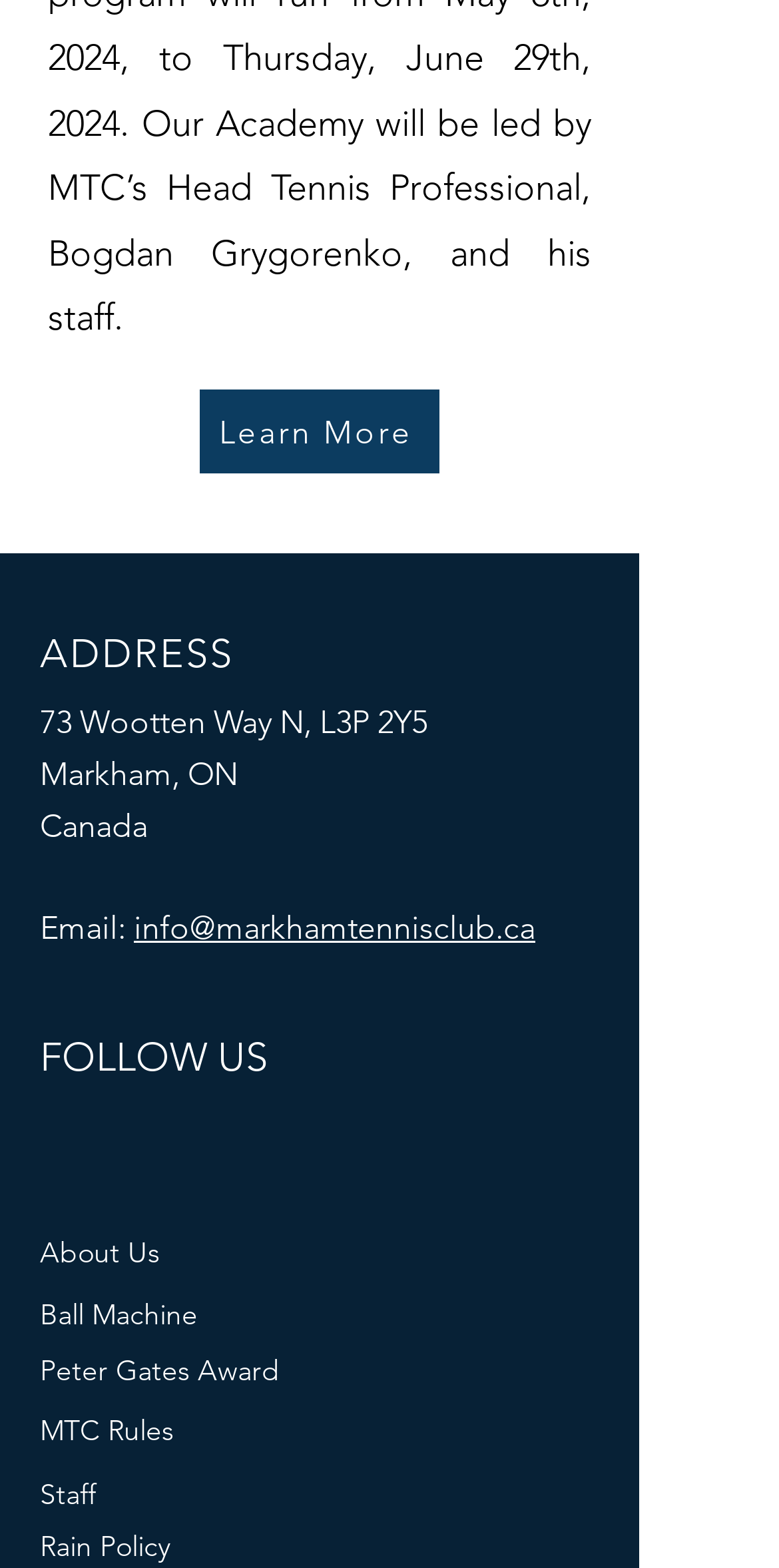Given the element description Peter Gates Award, predict the bounding box coordinates for the UI element in the webpage screenshot. The format should be (top-left x, top-left y, bottom-right x, bottom-right y), and the values should be between 0 and 1.

[0.051, 0.862, 0.359, 0.885]